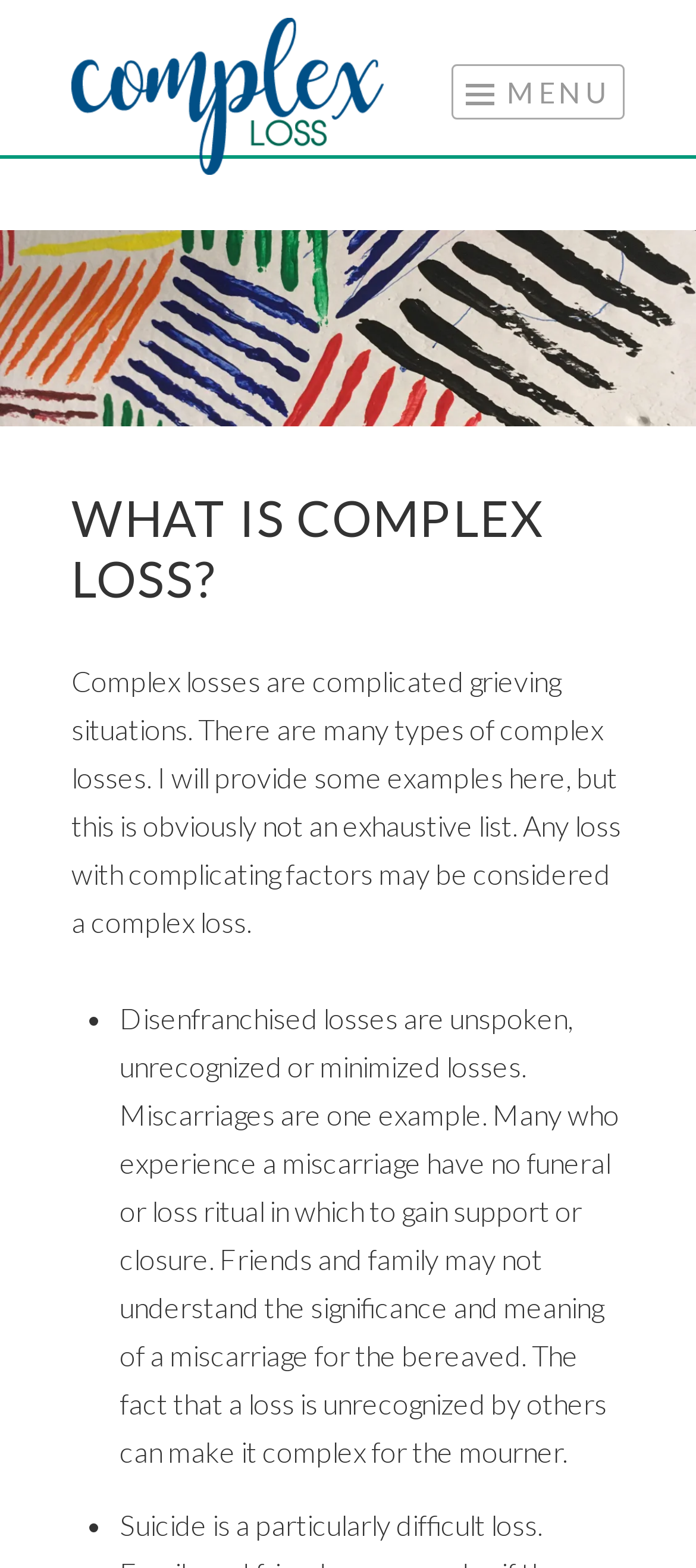Generate a thorough description of the webpage.

The webpage is about Complex Loss, with a prominent heading "COMPLEX LOSS" at the top left corner. Below the heading, there is a link with the same text, "COMPLEX LOSS". On the top right corner, there is a button with a menu icon.

Below the heading, there is a section with a heading "WHAT IS COMPLEX LOSS?" that spans across the page. This section contains a block of text that explains complex losses, stating that they are complicated grieving situations with many types, and provides some examples. The text also mentions that any loss with complicating factors may be considered a complex loss.

Underneath the explanatory text, there is a list with two list markers, each followed by a paragraph of text. The first list item describes disenfranchised losses, which are unspoken, unrecognized, or minimized losses, using miscarriages as an example. The second list item is not fully described in the provided accessibility tree, but it is likely to be another example of complex losses.

Overall, the webpage appears to be an informational page about complex losses, with a clear structure and concise text.